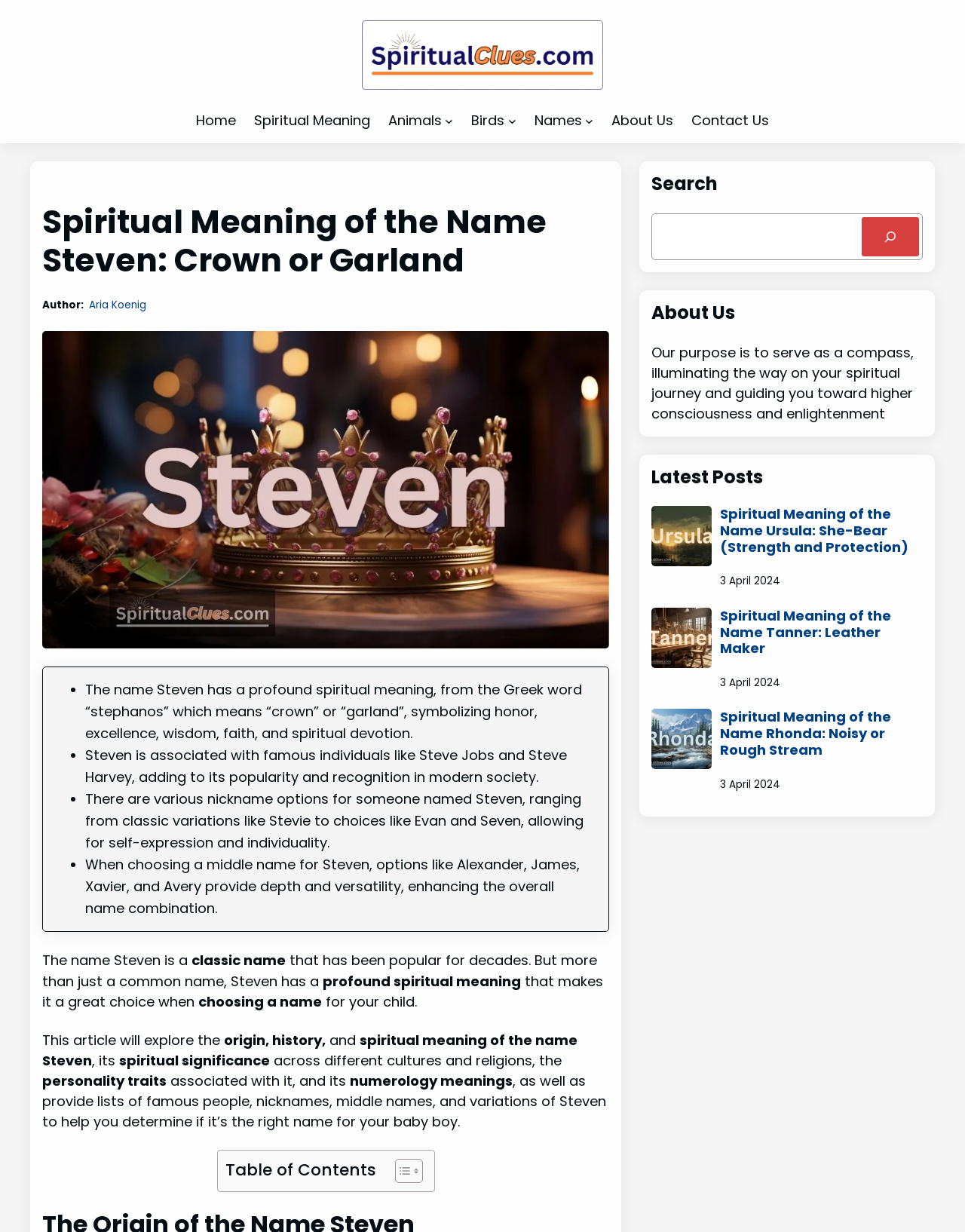Using the provided element description: "Home", determine the bounding box coordinates of the corresponding UI element in the screenshot.

[0.203, 0.089, 0.244, 0.107]